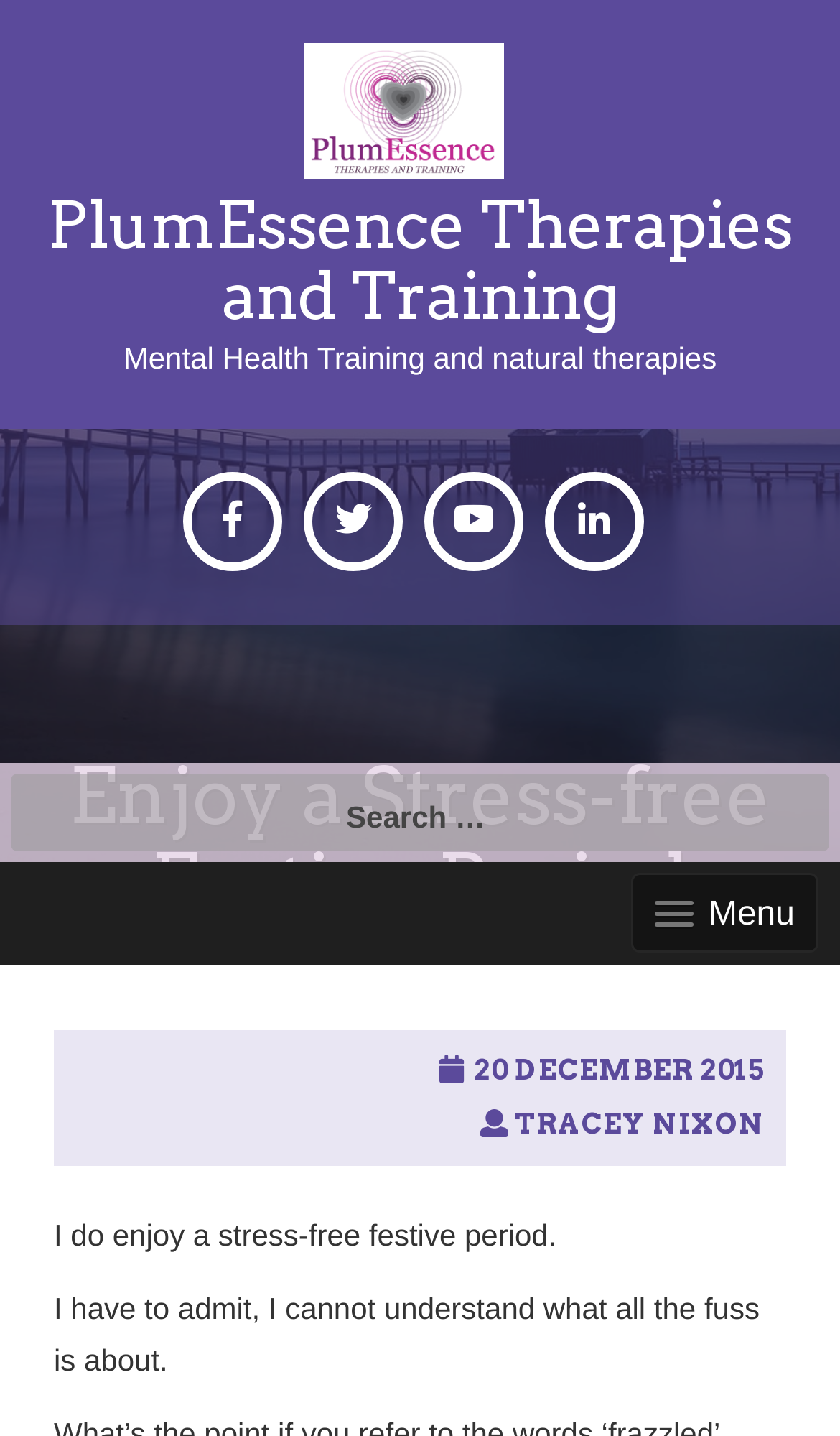What is the date mentioned in the menu?
Can you provide an in-depth and detailed response to the question?

I opened the menu by clicking on the 'Menu' link and found a date '20 DECEMBER 2015' mentioned inside the menu.